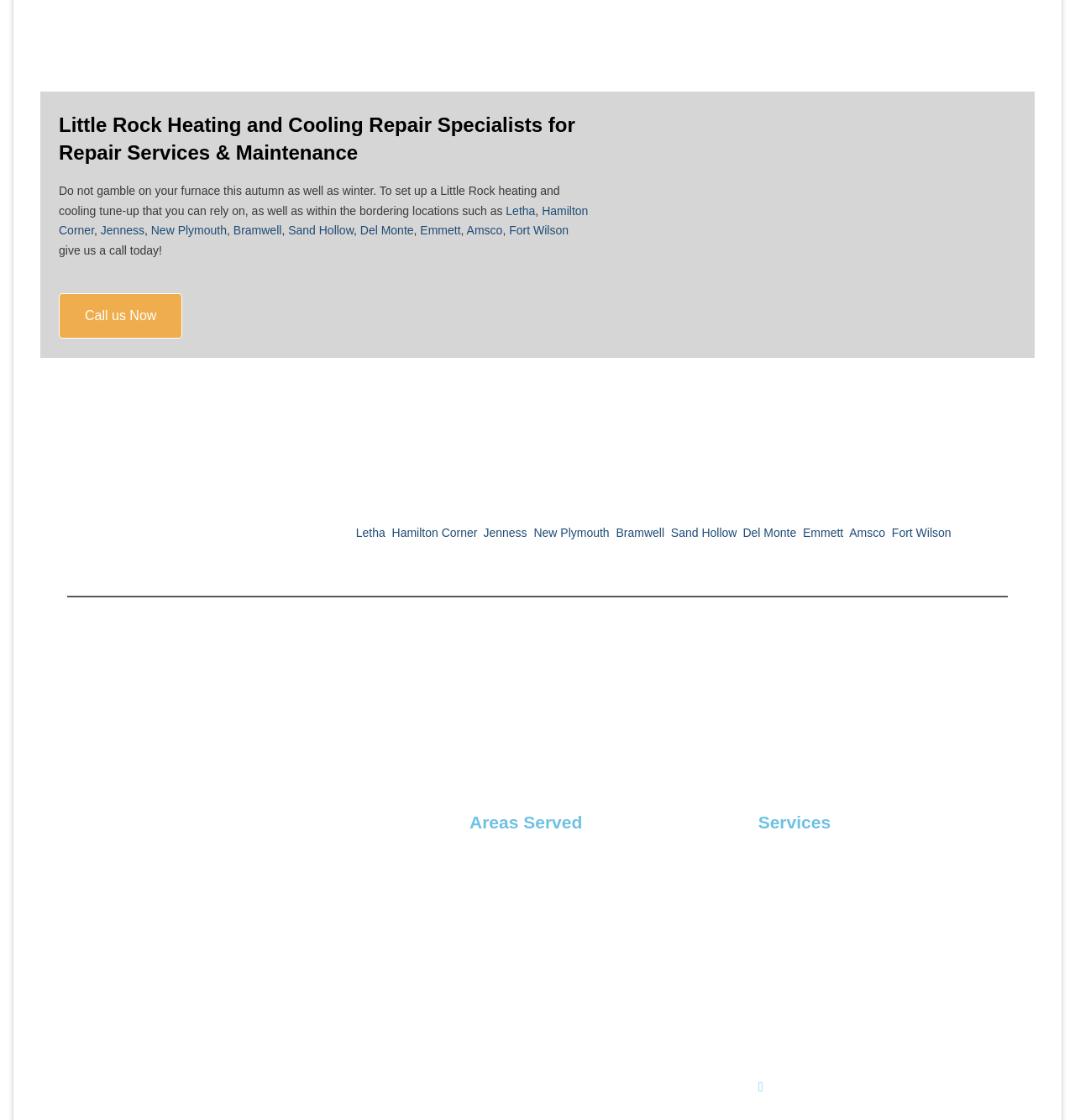Look at the image and answer the question in detail:
What is the purpose of the company's HVAC services?

The purpose of the company's HVAC services is to save time and money for customers, as mentioned in the text 'Our technicians have long experience of dealing with heating and cooling services and issues so they can save you time and money diagnosing problems and issues before they become a major concern for you'.